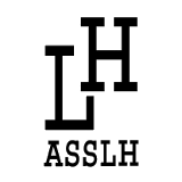What is the purpose of the ASSLH logo?
Based on the image, please offer an in-depth response to the question.

The design of the logo is simple yet impactful, aimed at representing the society's mission within its professional and academic community, which is to research, promote, and share knowledge about the history of labor and workers in Australia.